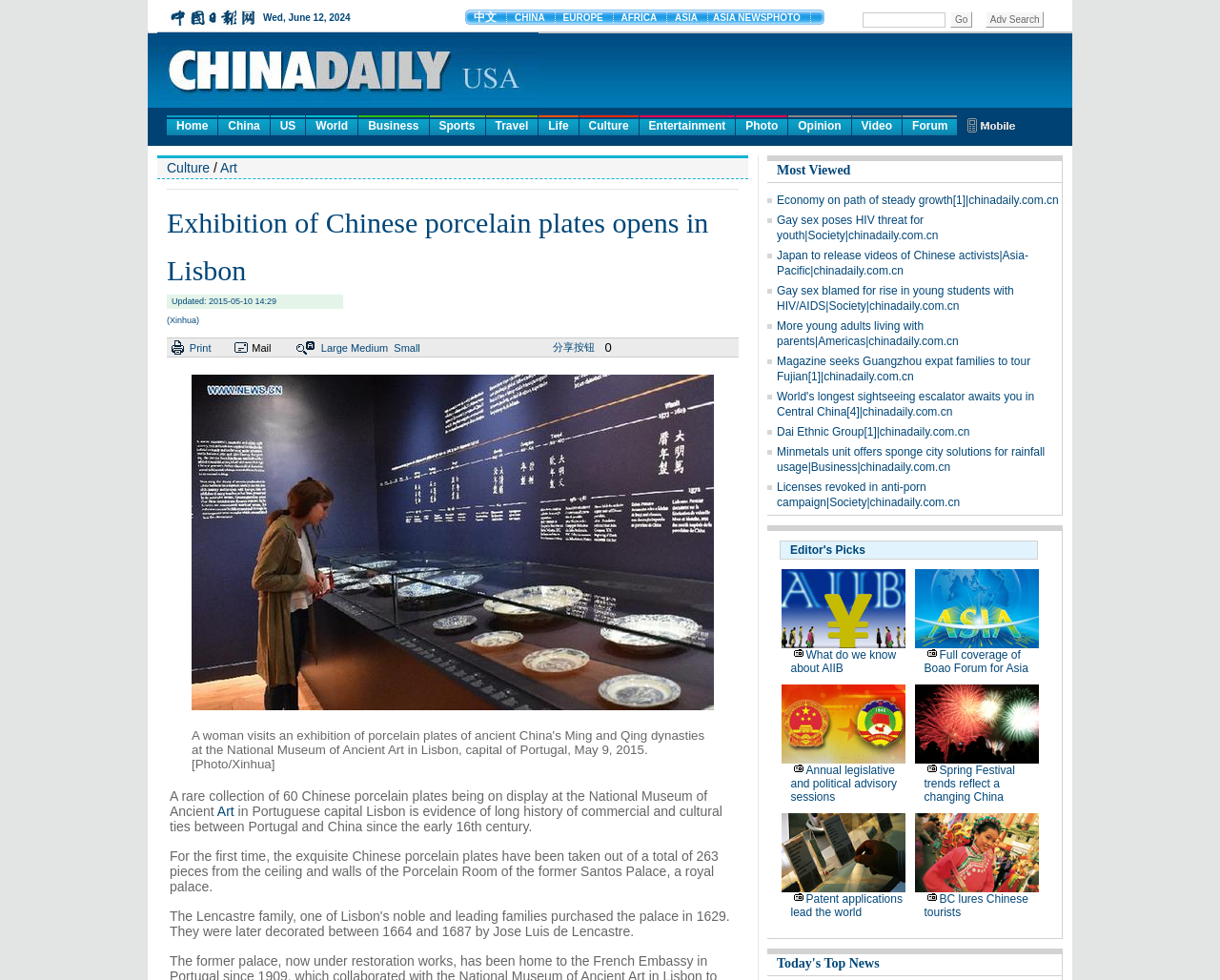What is the name of the palace where the porcelain plates were originally from?
Using the details shown in the screenshot, provide a comprehensive answer to the question.

The porcelain plates were originally from the Porcelain Room of the former Santos Palace, a royal palace.